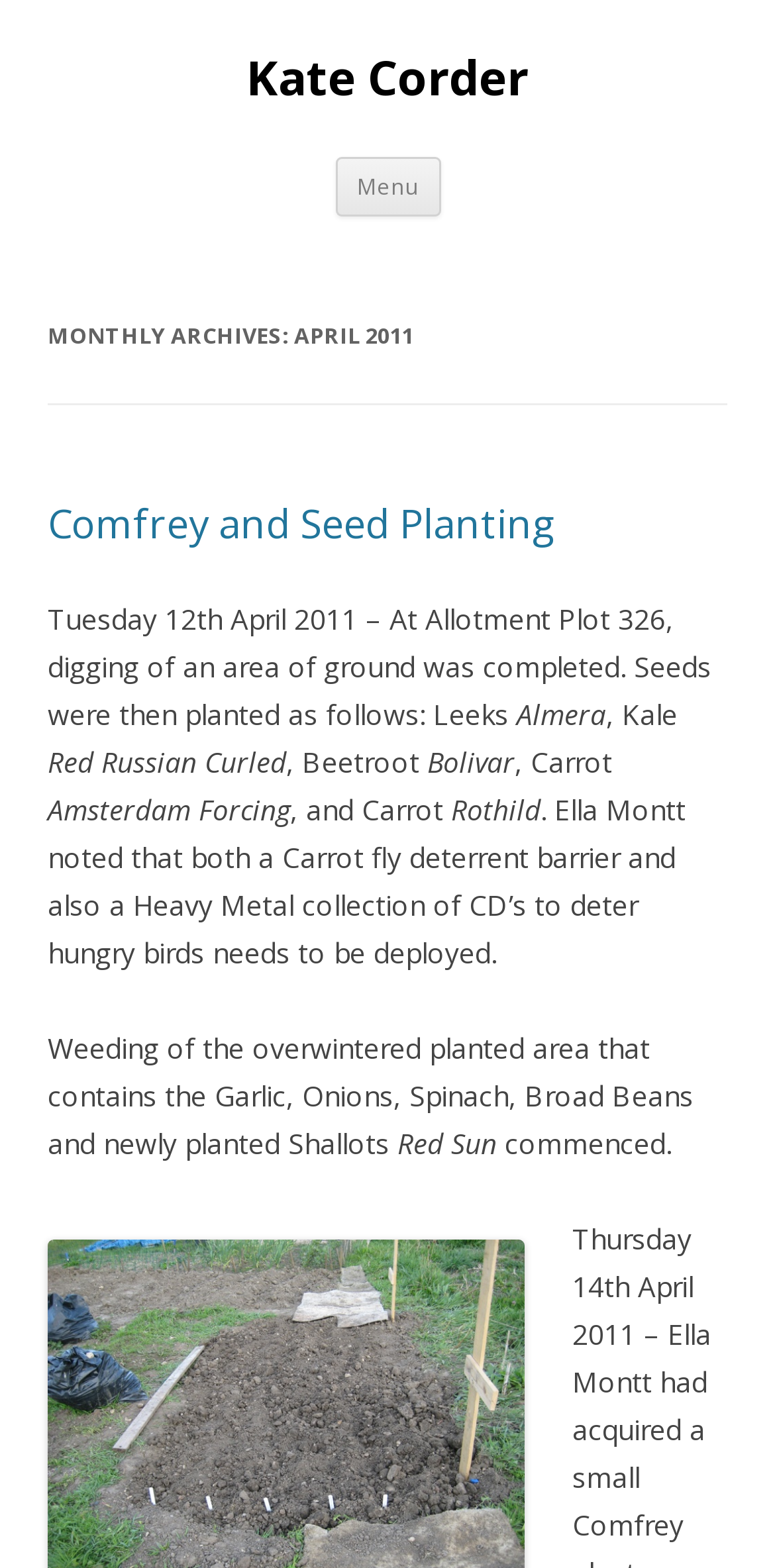What is the month being referred to in the archives?
Based on the screenshot, respond with a single word or phrase.

April